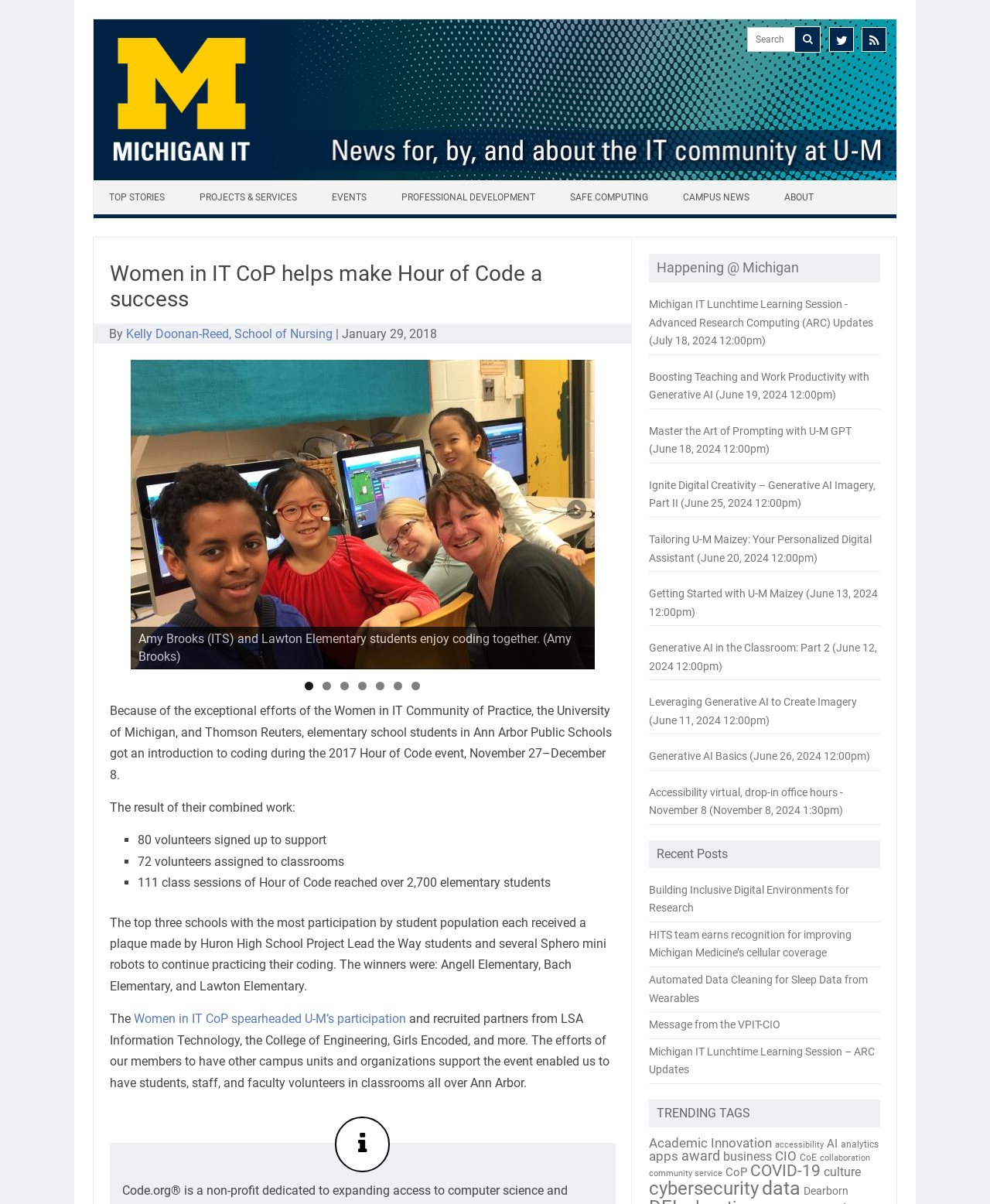Determine the main headline of the webpage and provide its text.

Women in IT CoP helps make Hour of Code a success